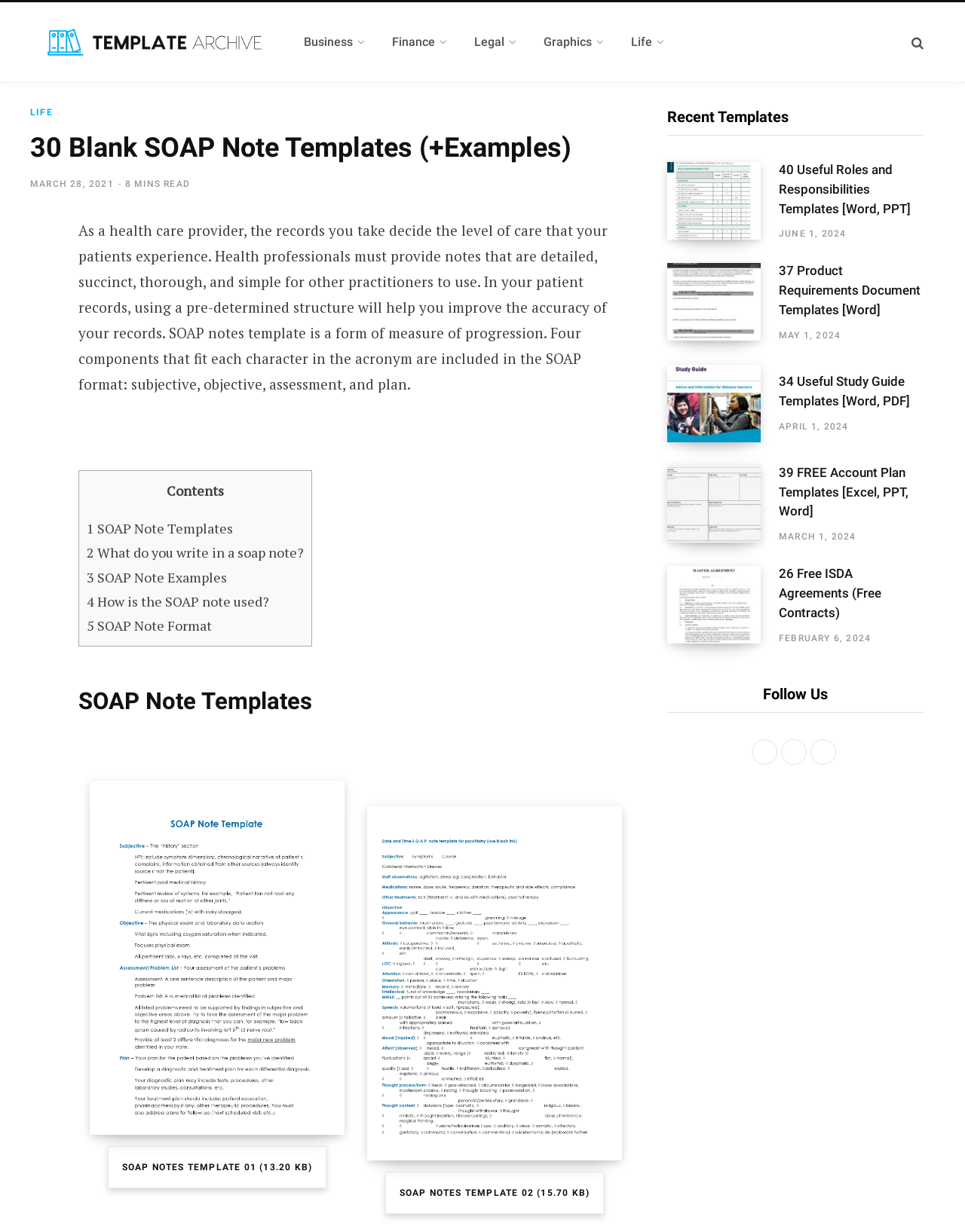Identify the bounding box coordinates of the region that should be clicked to execute the following instruction: "Share on Facebook".

[0.031, 0.209, 0.064, 0.235]